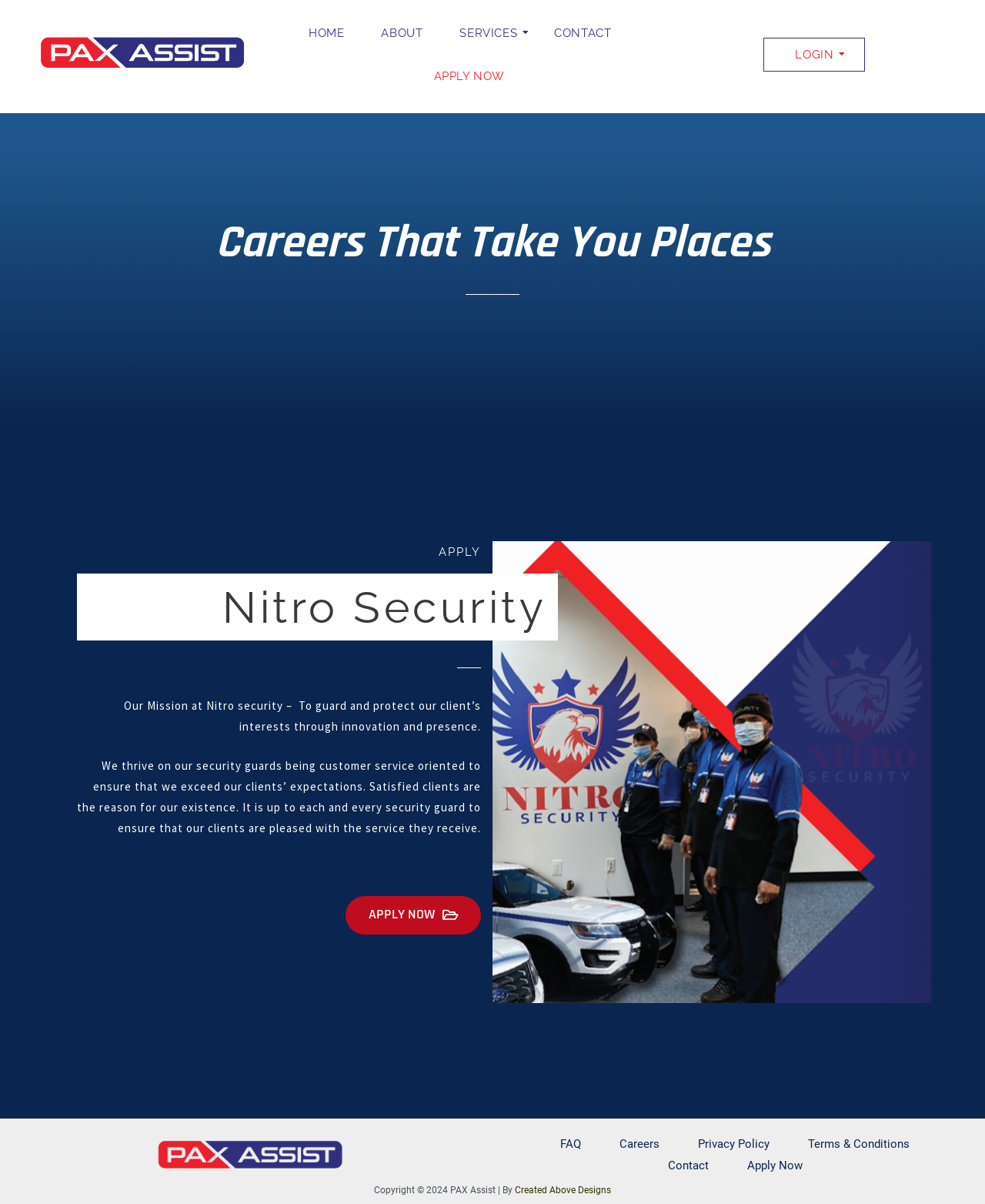Locate the bounding box coordinates of the element that should be clicked to fulfill the instruction: "Click on LOGIN".

[0.775, 0.031, 0.878, 0.059]